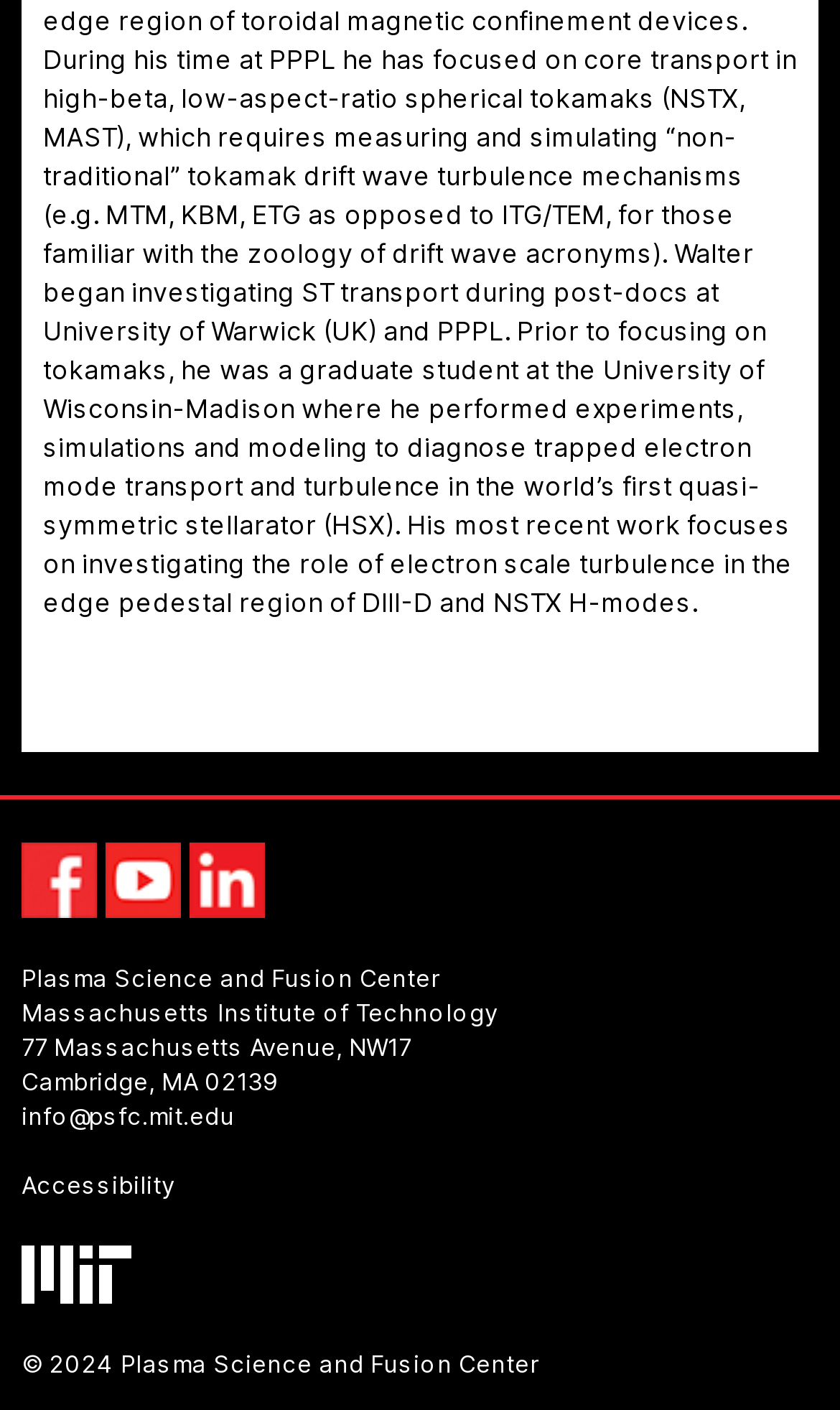Determine the bounding box coordinates of the region that needs to be clicked to achieve the task: "Go to YouTube".

[0.126, 0.597, 0.215, 0.65]